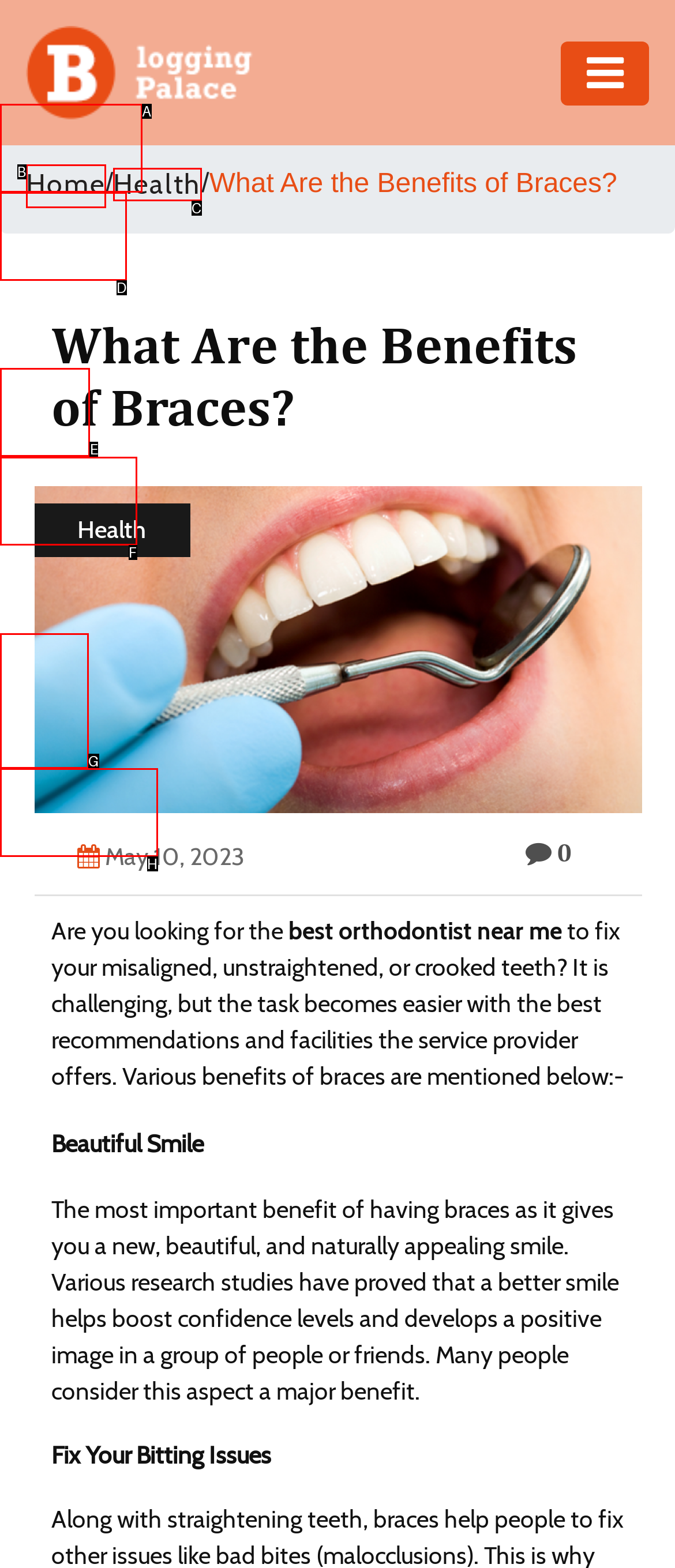Figure out which option to click to perform the following task: Contact Karen O’Brien
Provide the letter of the correct option in your response.

None